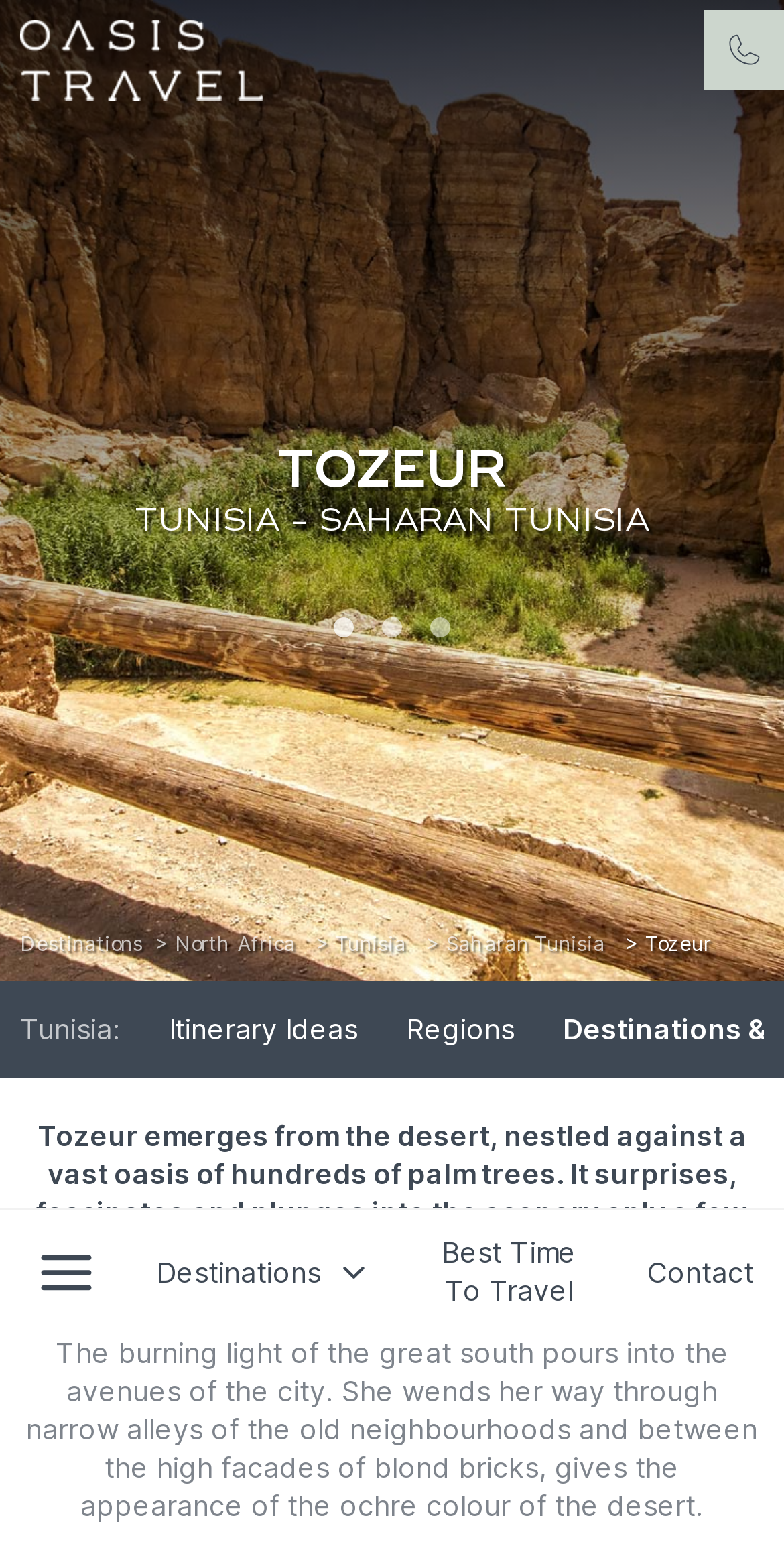How many navigation links are in the primary mobile navigation?
Using the screenshot, give a one-word or short phrase answer.

5